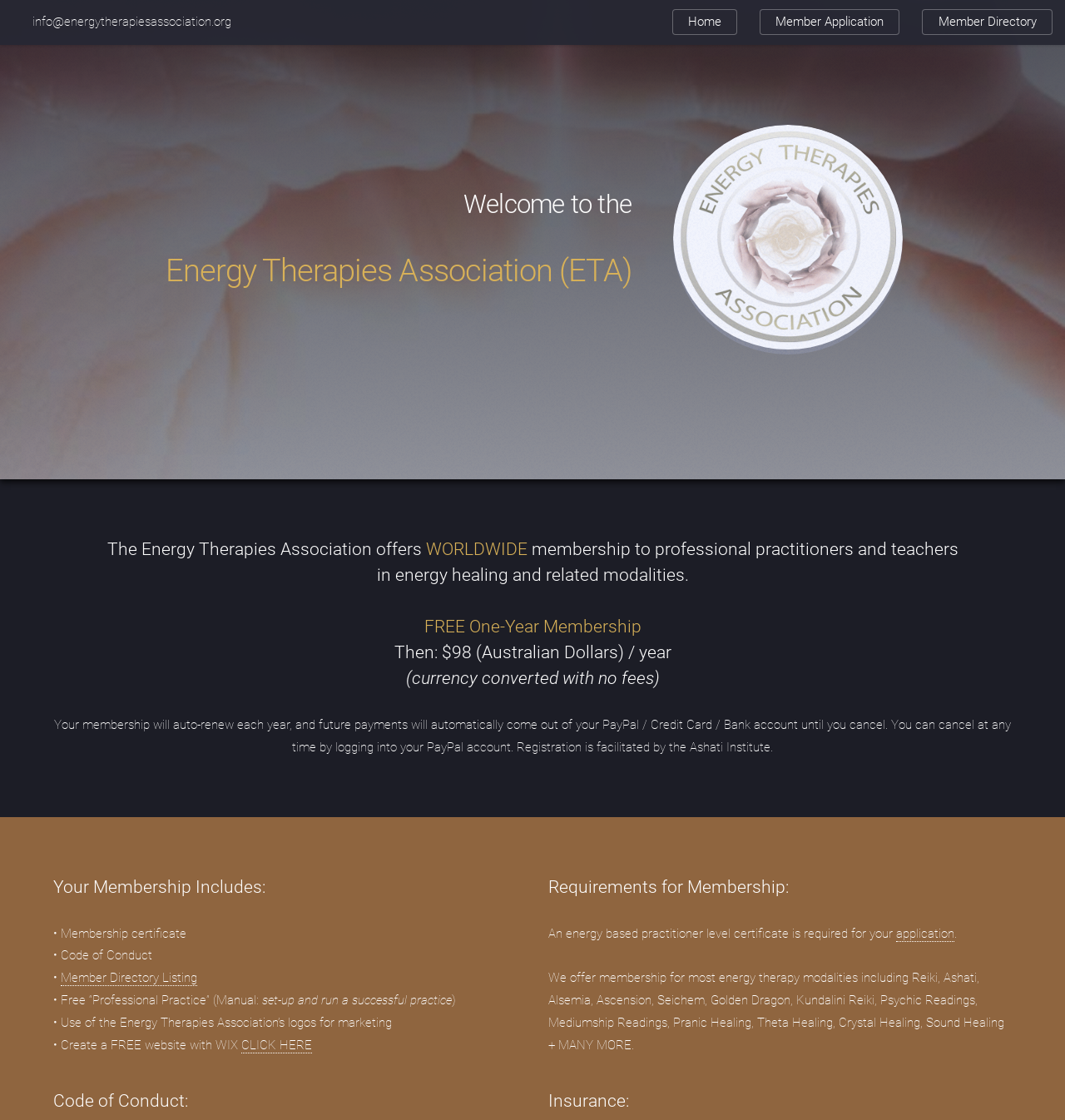Determine the heading of the webpage and extract its text content.

Energy Therapies Association (ETA)